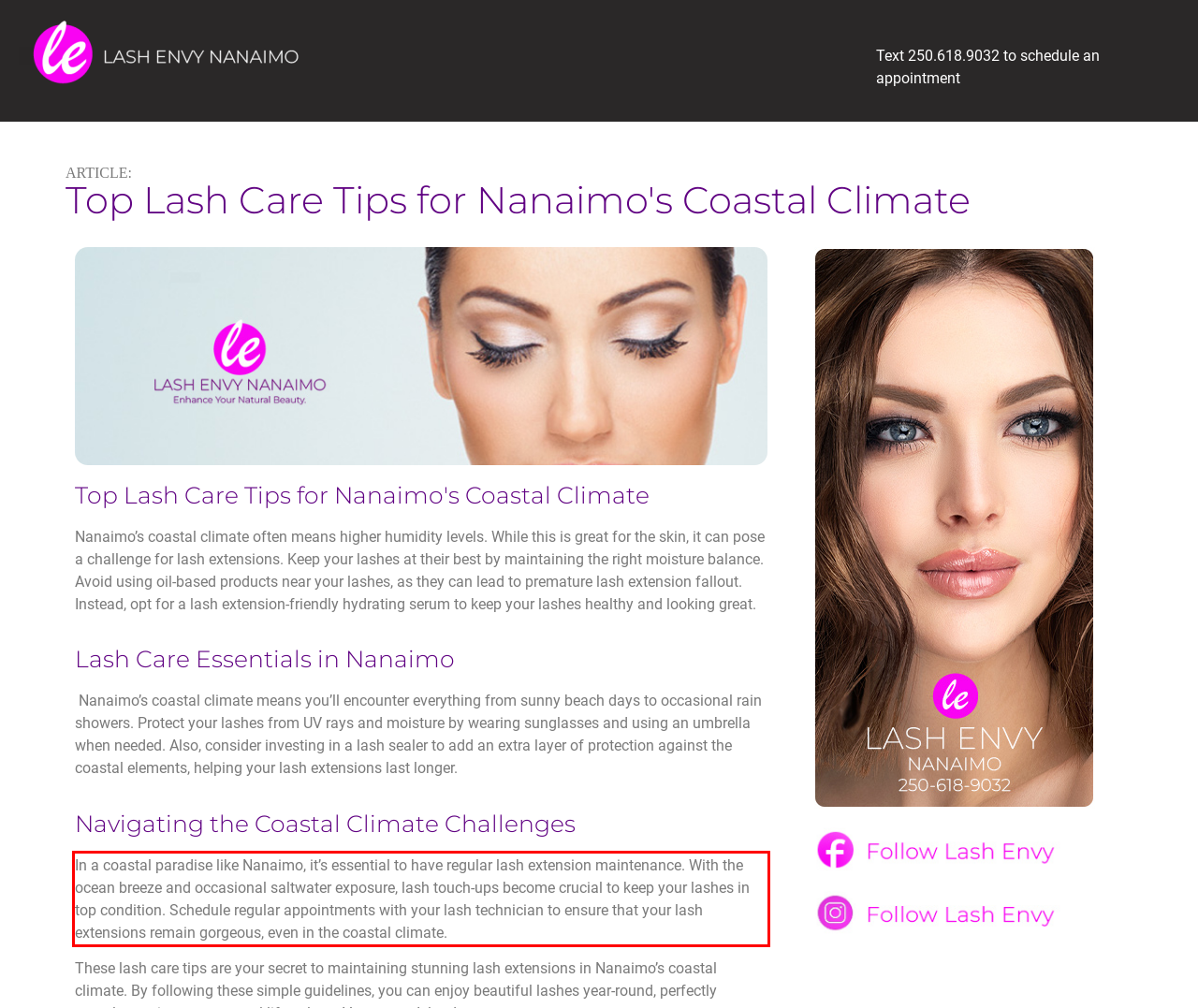You are provided with a screenshot of a webpage that includes a UI element enclosed in a red rectangle. Extract the text content inside this red rectangle.

In a coastal paradise like Nanaimo, it’s essential to have regular lash extension maintenance. With the ocean breeze and occasional saltwater exposure, lash touch-ups become crucial to keep your lashes in top condition. Schedule regular appointments with your lash technician to ensure that your lash extensions remain gorgeous, even in the coastal climate.